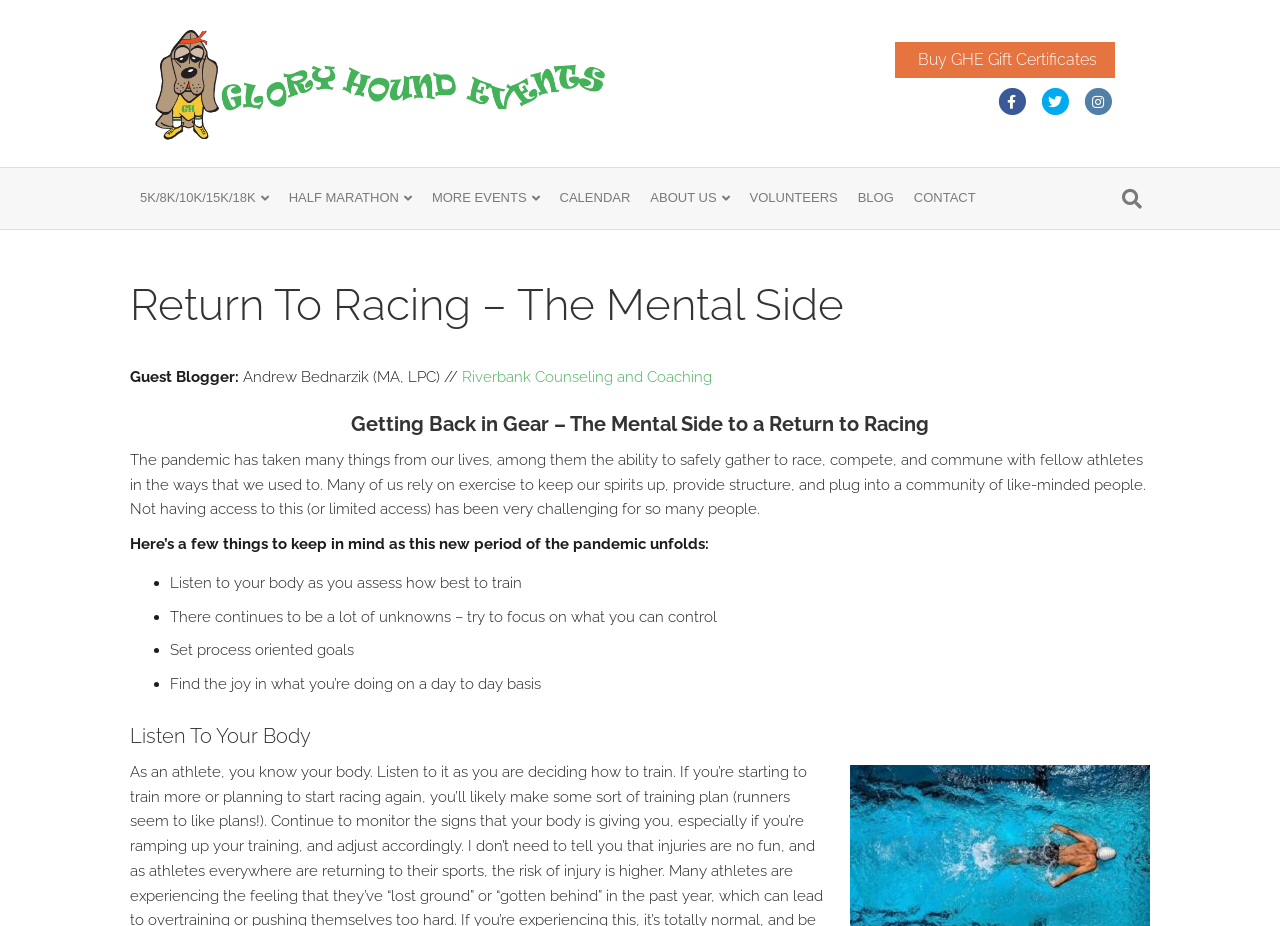What is the name of the counseling and coaching service?
Examine the image closely and answer the question with as much detail as possible.

I found the answer by looking at the link 'Riverbank Counseling and Coaching' which is associated with the guest blogger Andrew Bednarzik.